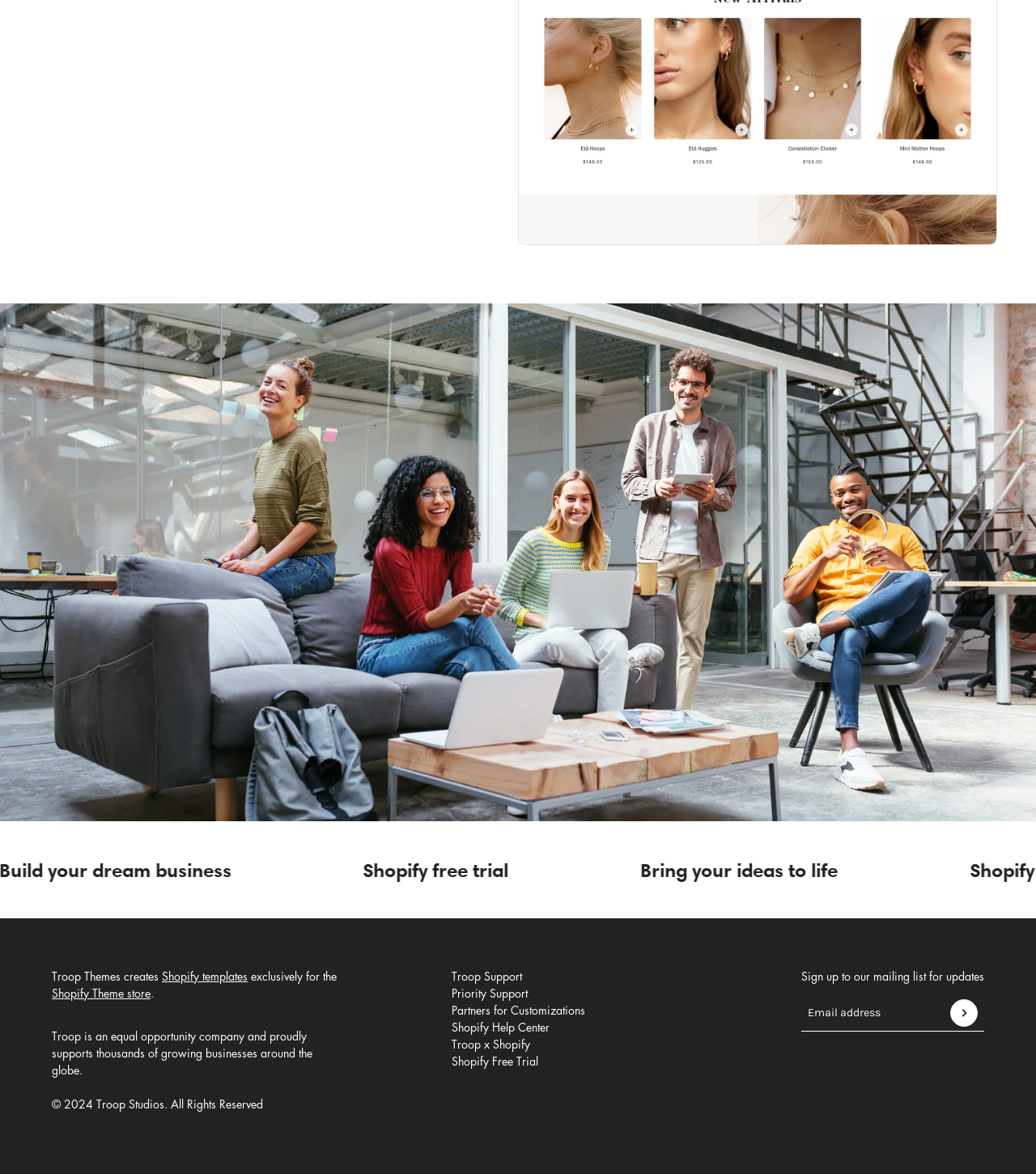What is the call-to-action for the free trial?
Answer the question with a thorough and detailed explanation.

The link 'Shopify free trial' is mentioned multiple times on the webpage, indicating that it is a call-to-action for users to try out Shopify for free.